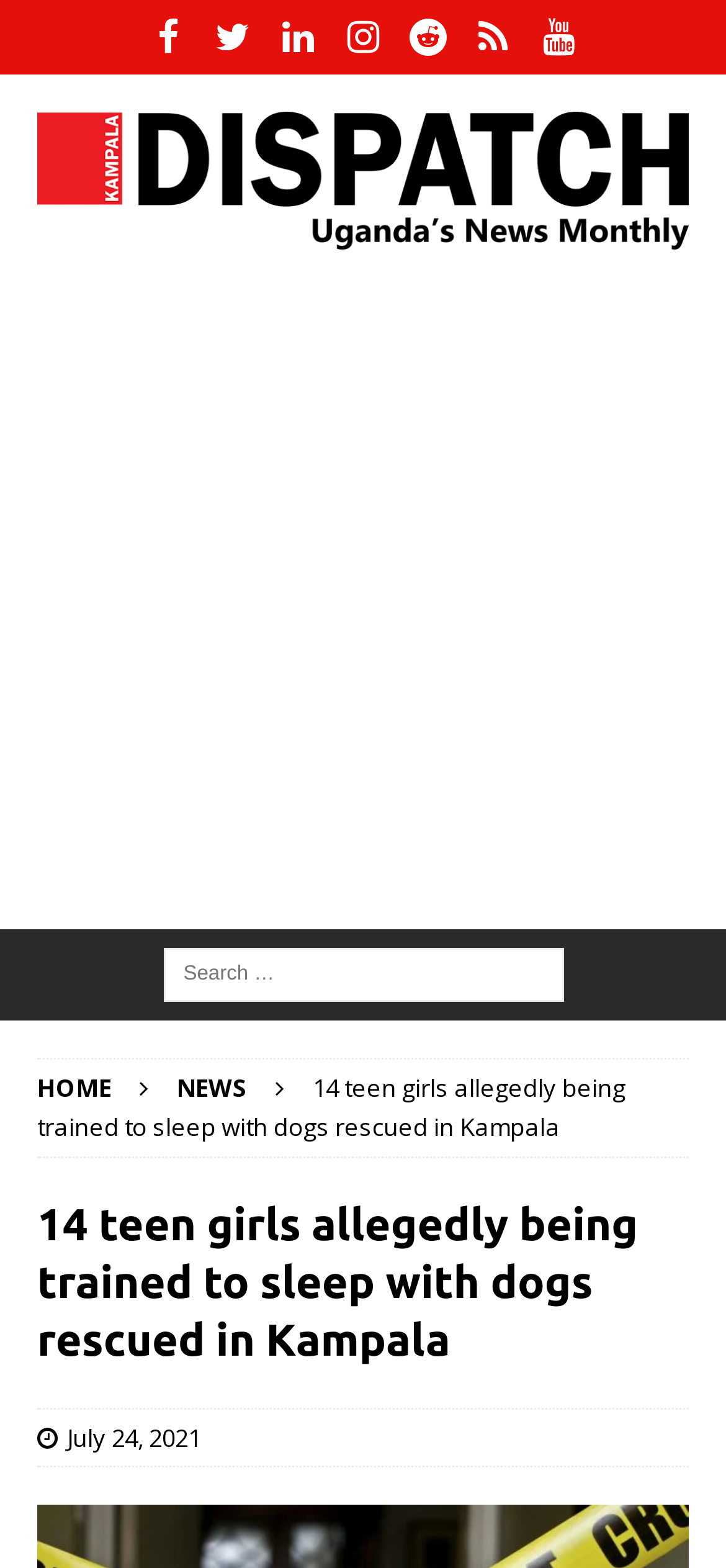With reference to the screenshot, provide a detailed response to the question below:
What is the topic of the main article?

I read the main heading of the webpage, which says '14 teen girls allegedly being trained to sleep with dogs rescued in Kampala', and understood that the topic is about the rescue of teen girls.